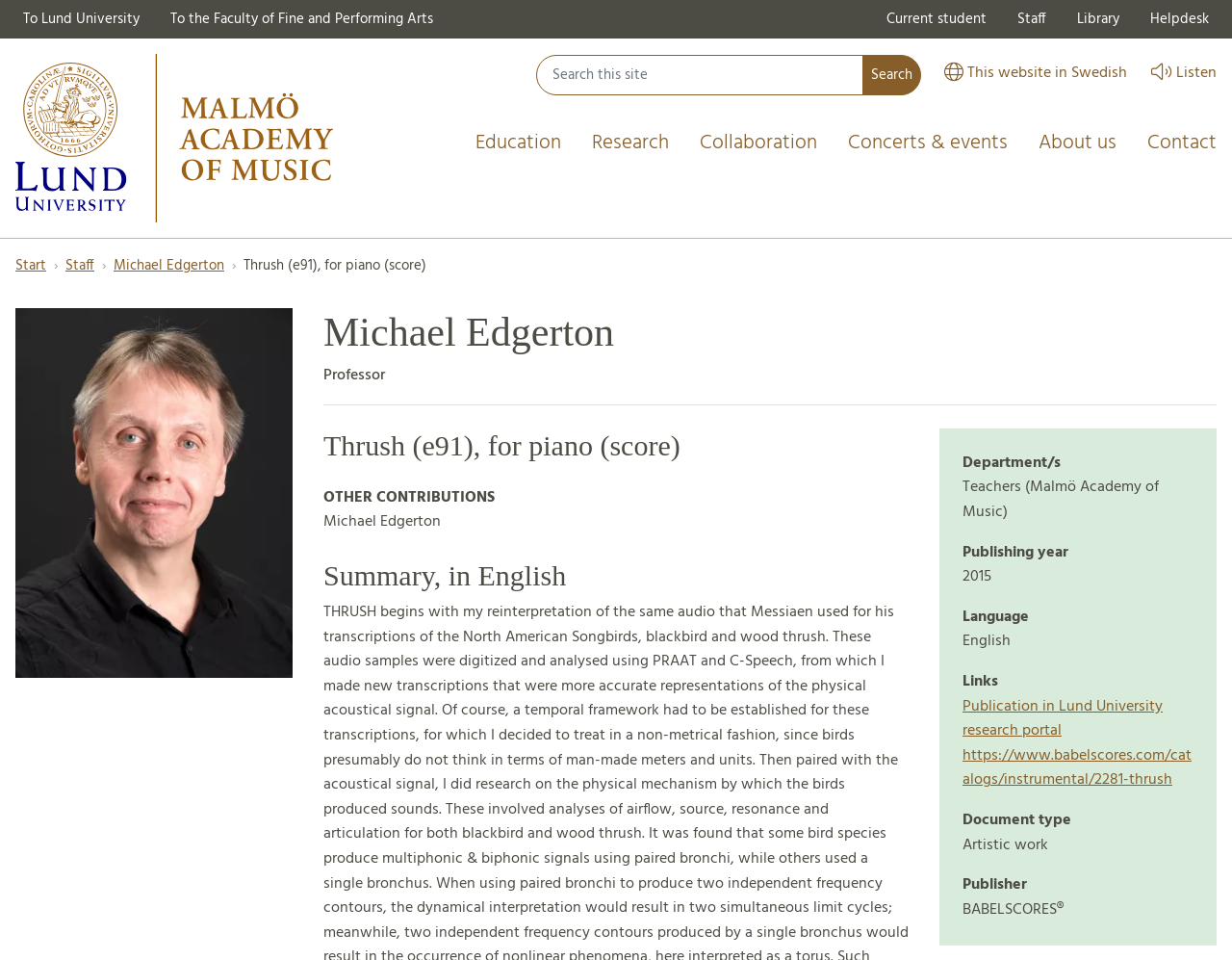Please identify the bounding box coordinates for the region that you need to click to follow this instruction: "Read the publication in Lund University research portal".

[0.781, 0.723, 0.944, 0.775]